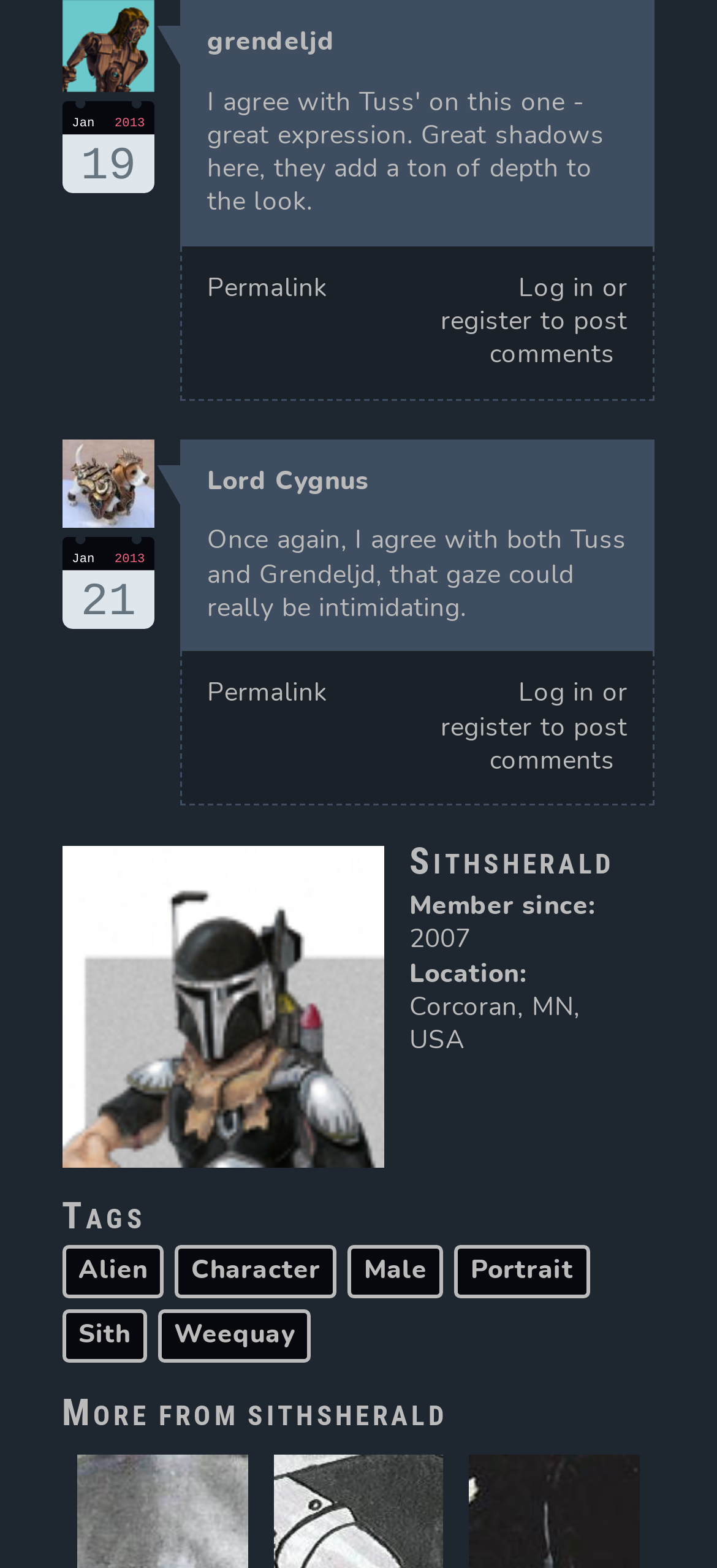Give a one-word or short phrase answer to this question: 
How many articles are on this webpage?

3